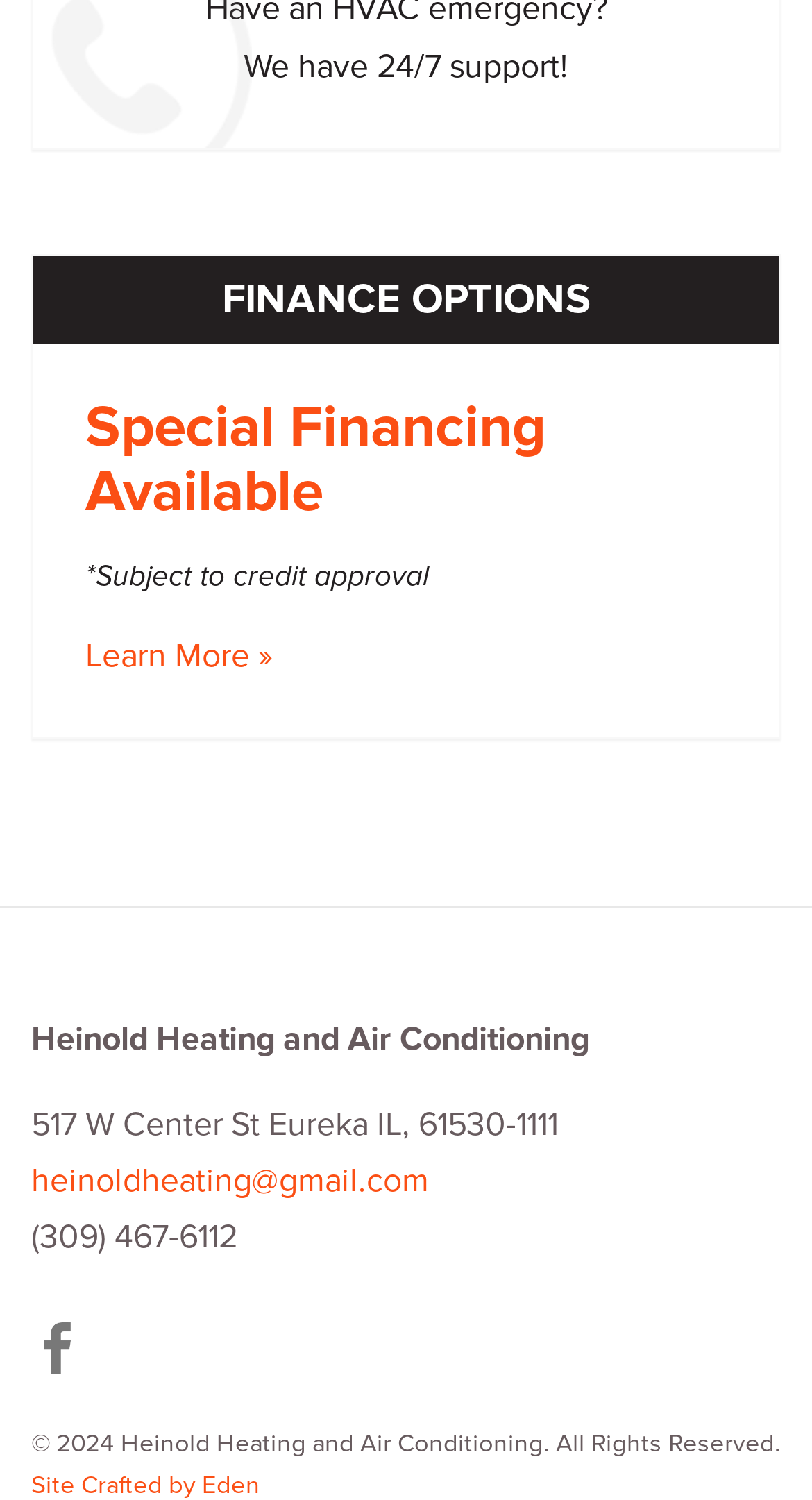Answer succinctly with a single word or phrase:
What is the company's phone number?

(309) 467-6112